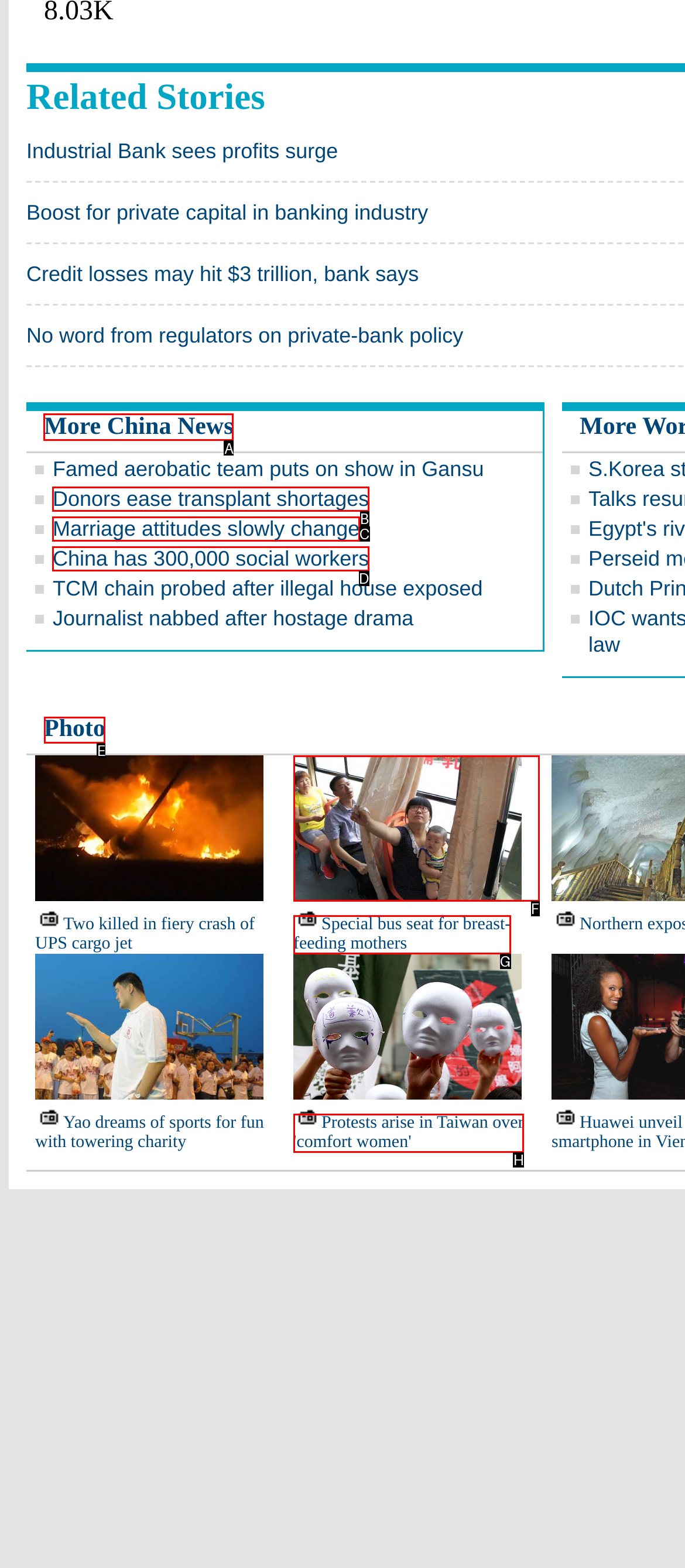Select the HTML element that needs to be clicked to carry out the task: View more China news
Provide the letter of the correct option.

A